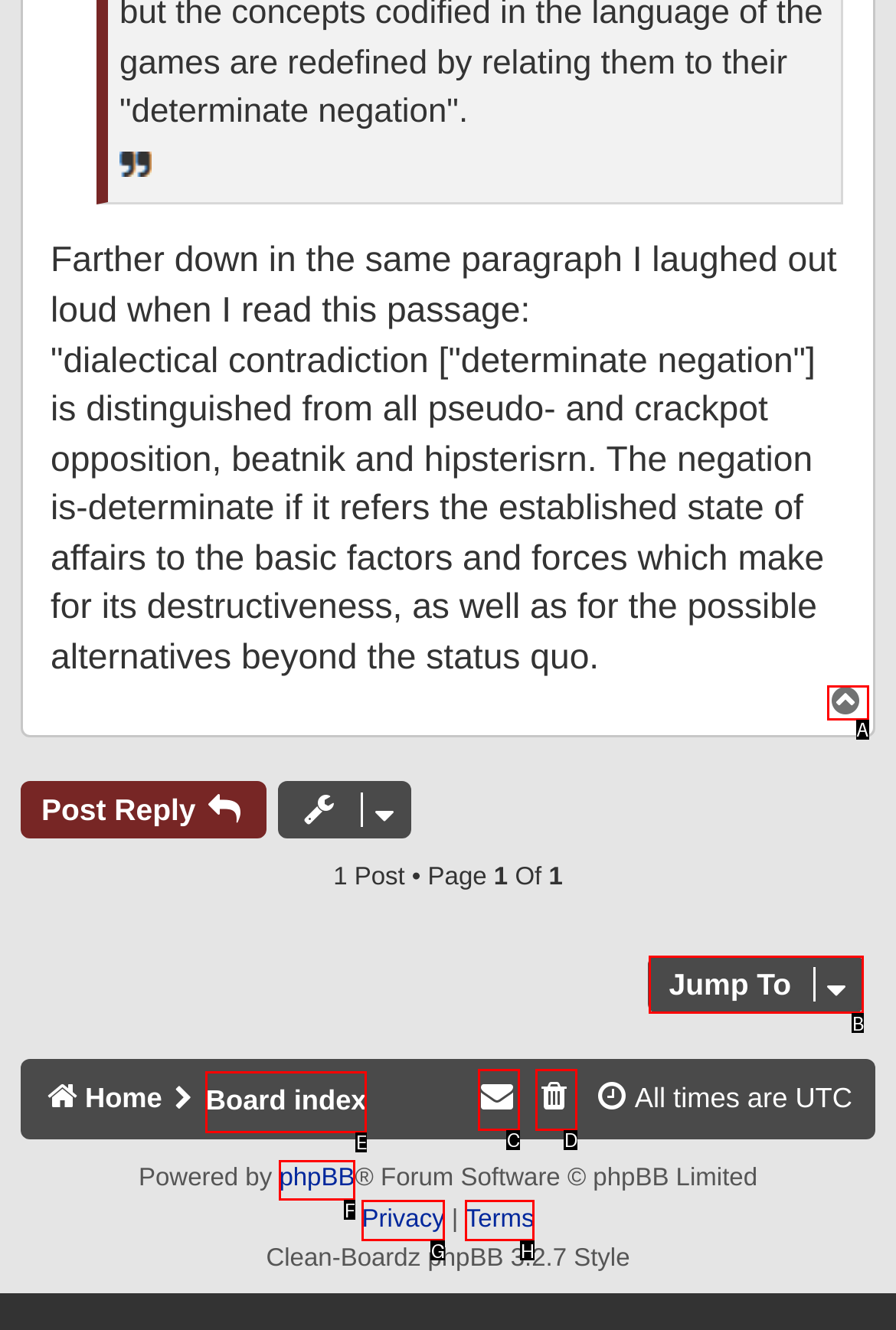Select the appropriate HTML element to click on to finish the task: Click on 'Jump to'.
Answer with the letter corresponding to the selected option.

B